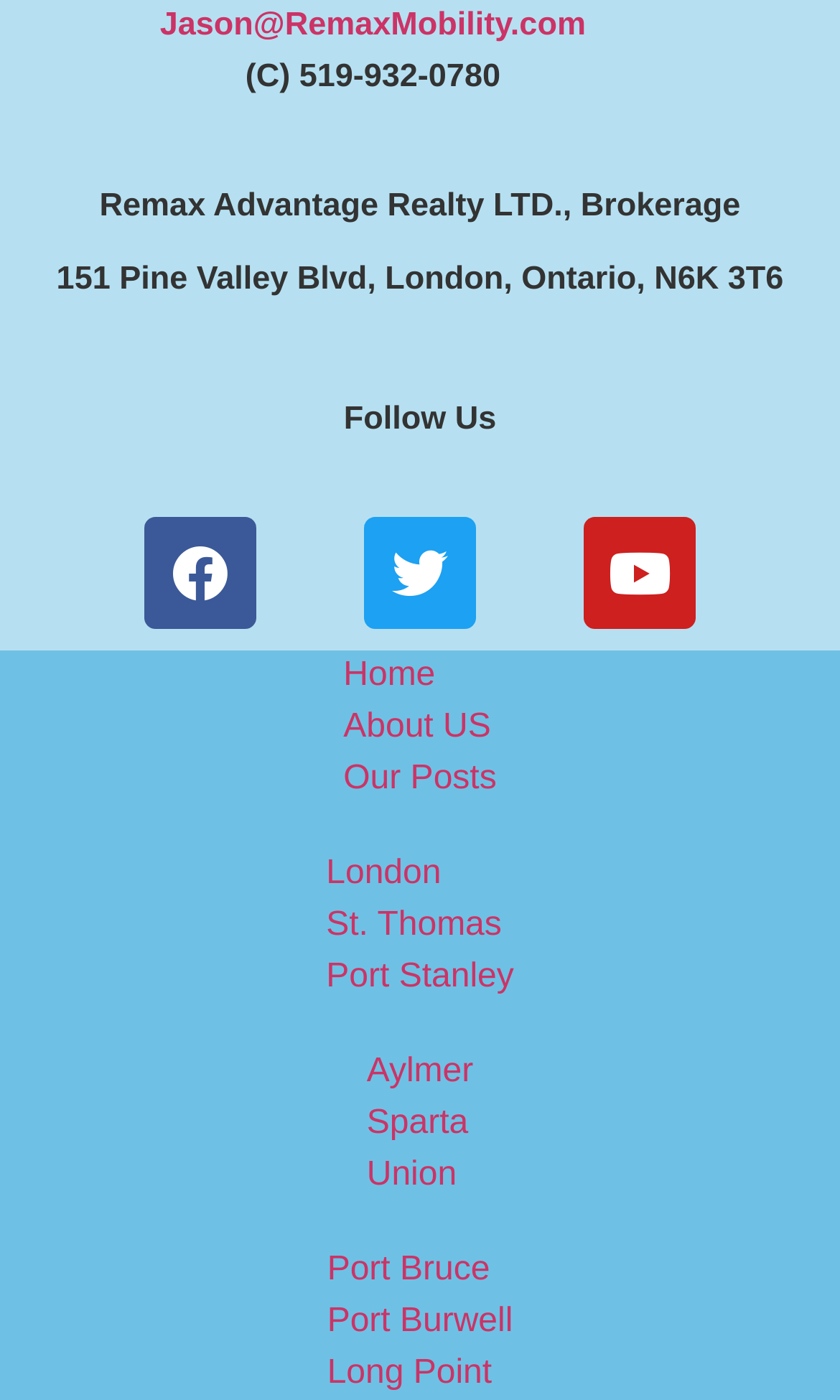Please determine the bounding box coordinates of the area that needs to be clicked to complete this task: 'Contact Jason through email'. The coordinates must be four float numbers between 0 and 1, formatted as [left, top, right, bottom].

[0.19, 0.005, 0.697, 0.031]